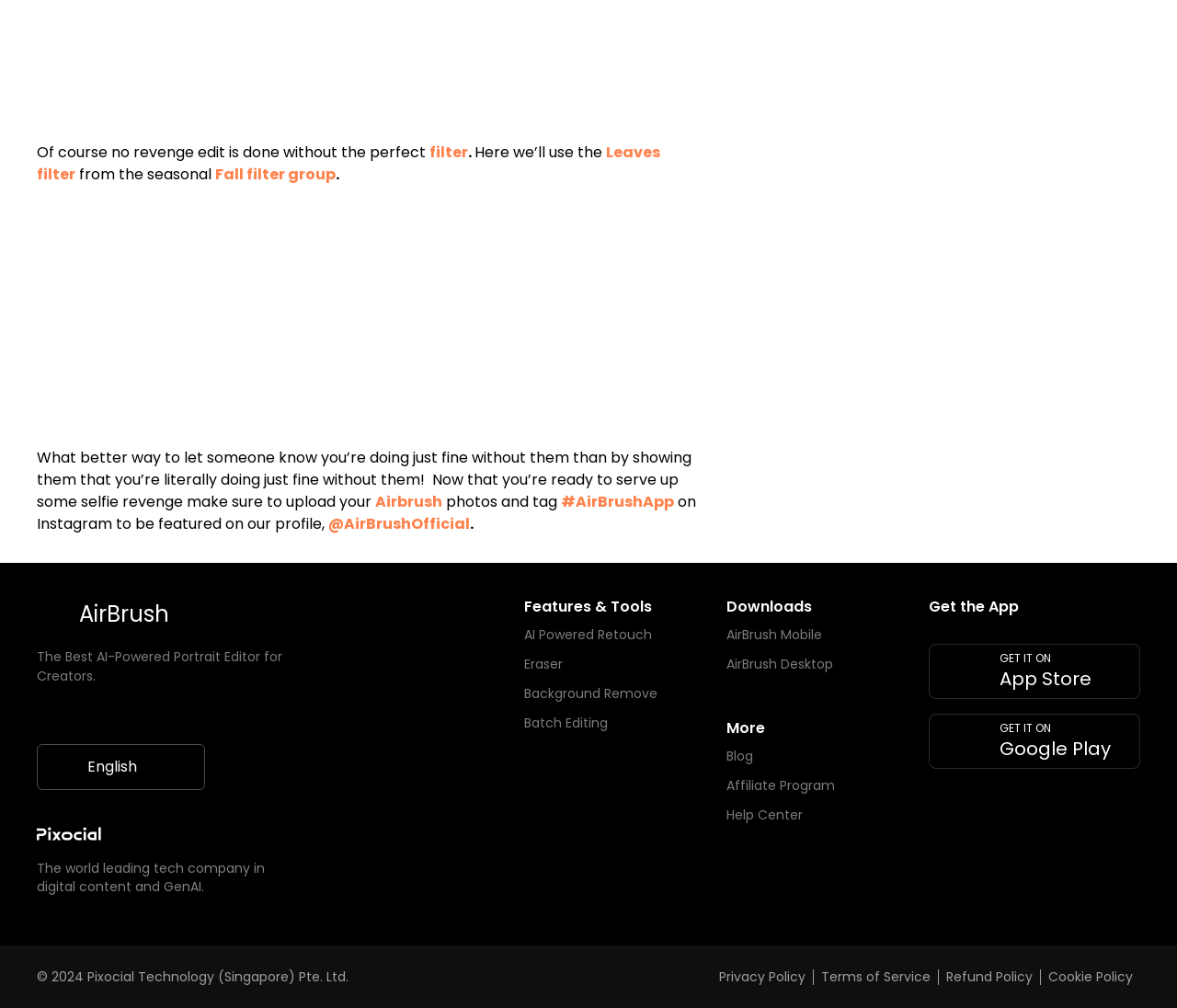Please specify the bounding box coordinates of the area that should be clicked to accomplish the following instruction: "Edit your photo with Leaves filter". The coordinates should consist of four float numbers between 0 and 1, i.e., [left, top, right, bottom].

[0.031, 0.14, 0.561, 0.183]